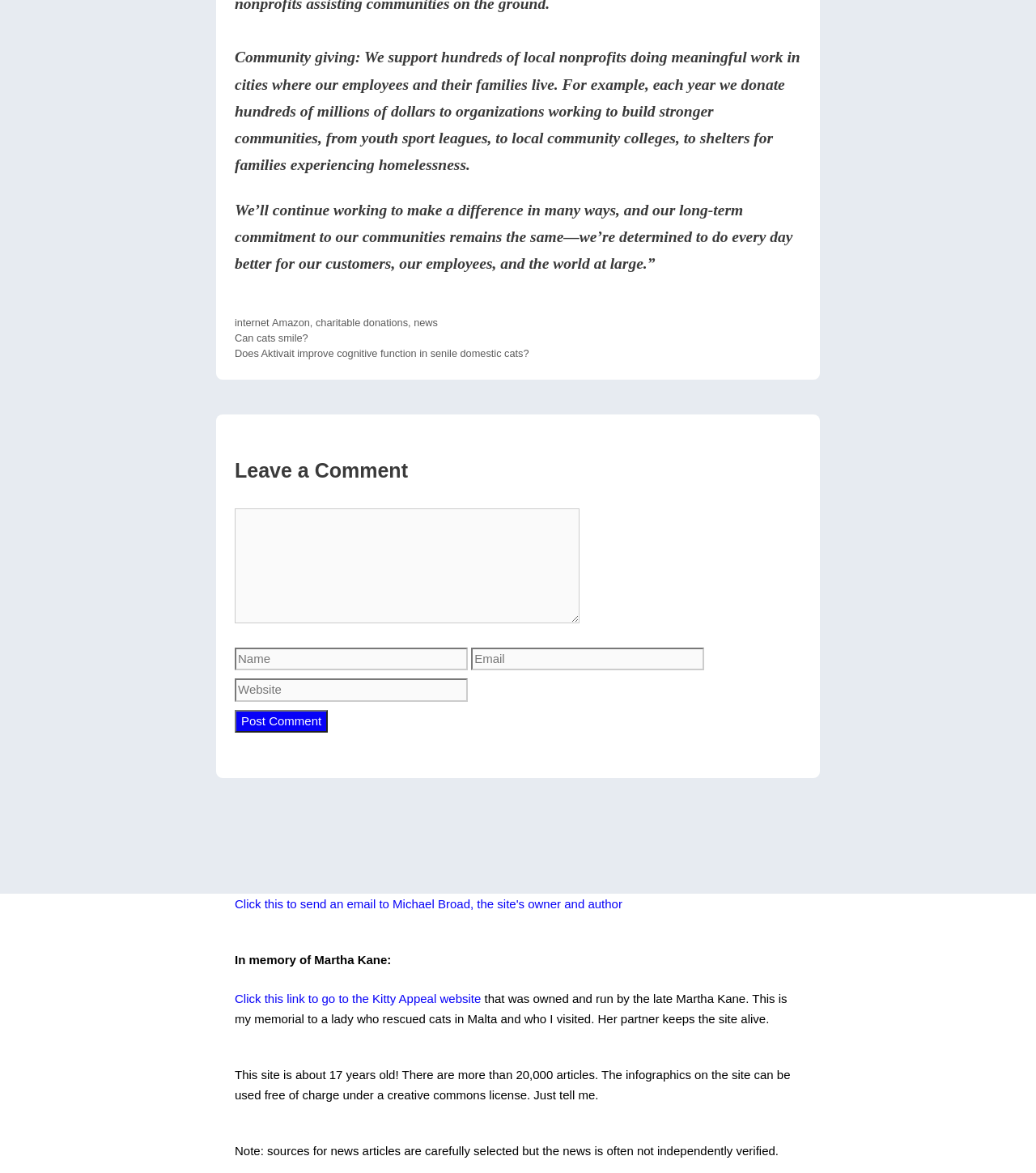Could you locate the bounding box coordinates for the section that should be clicked to accomplish this task: "Click the 'Post Comment' button".

[0.227, 0.605, 0.317, 0.625]